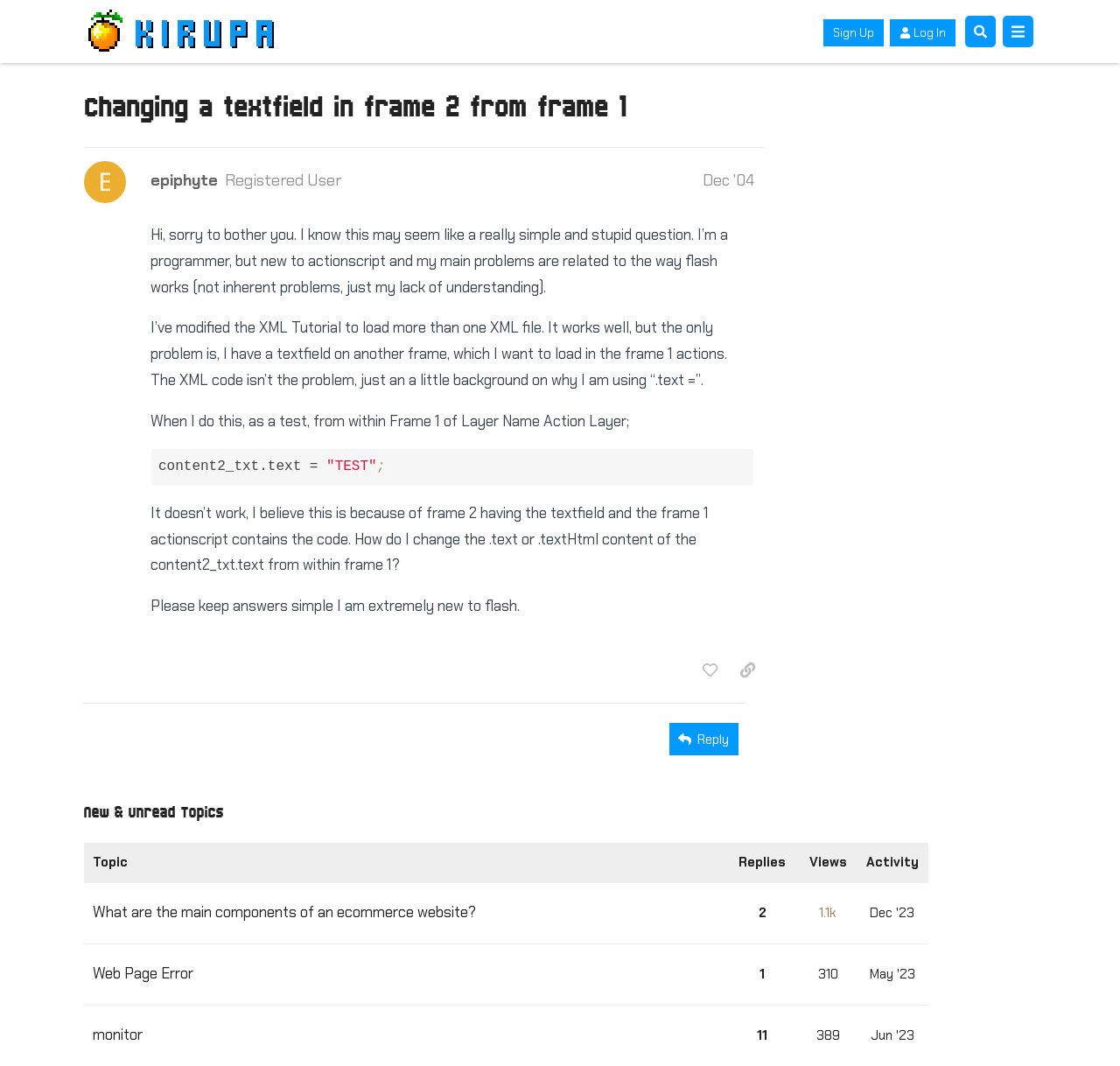What is the purpose of the button 'Reply'?
Based on the image, answer the question with a single word or brief phrase.

To reply to a post